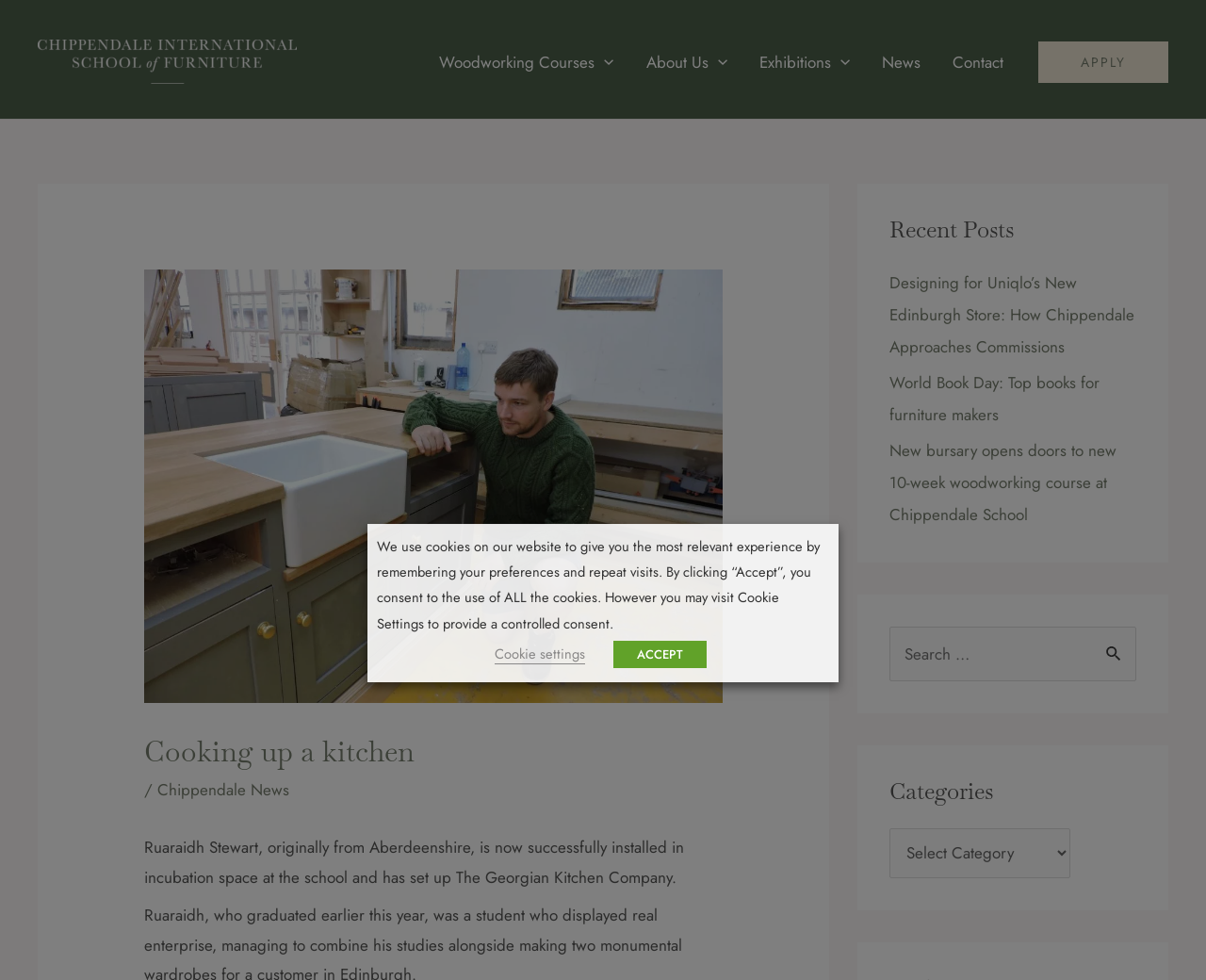Please identify the coordinates of the bounding box that should be clicked to fulfill this instruction: "Follow on Facebook".

None